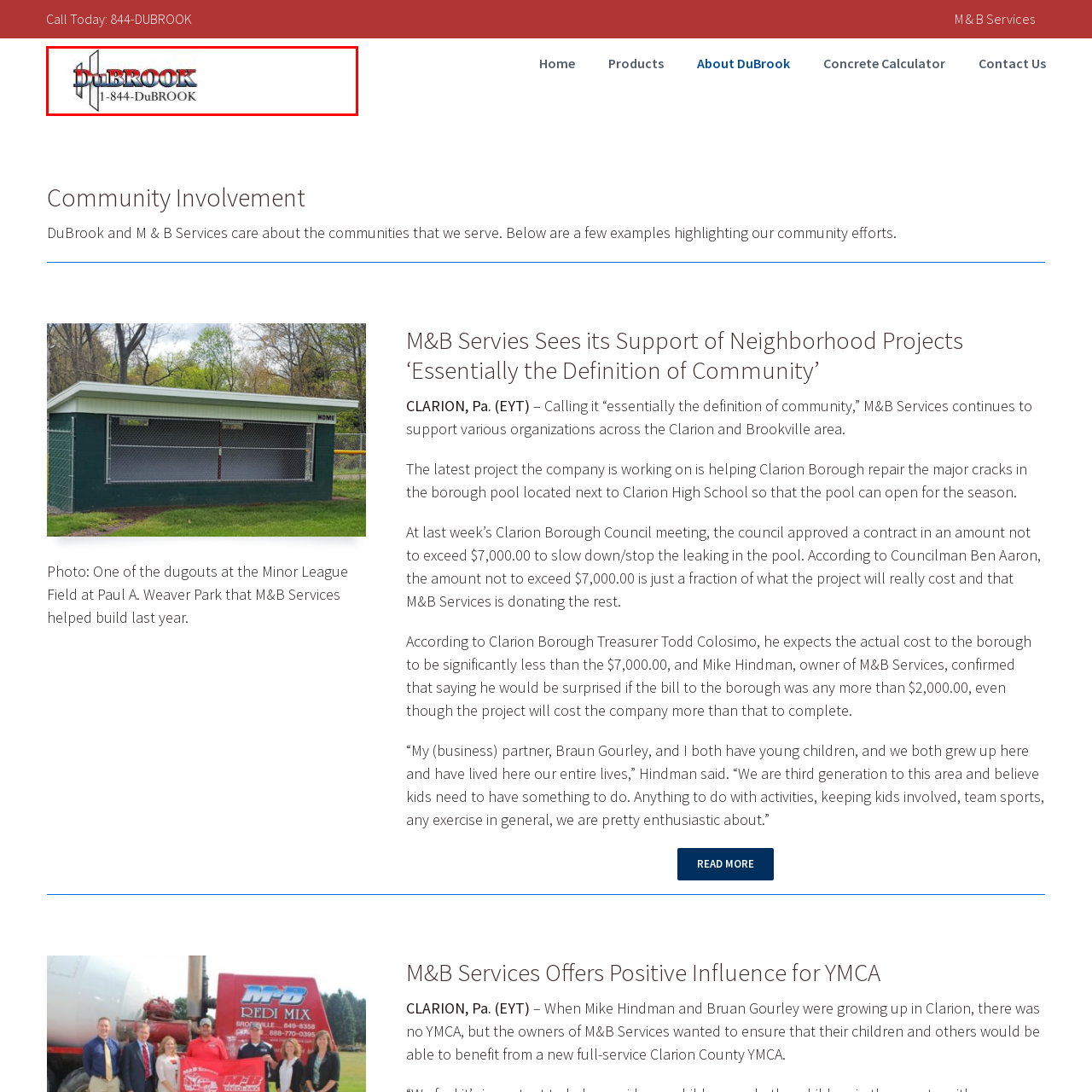Inspect the image surrounded by the red border and give a one-word or phrase answer to the question:
What is the color scheme of the logo?

Red and blue